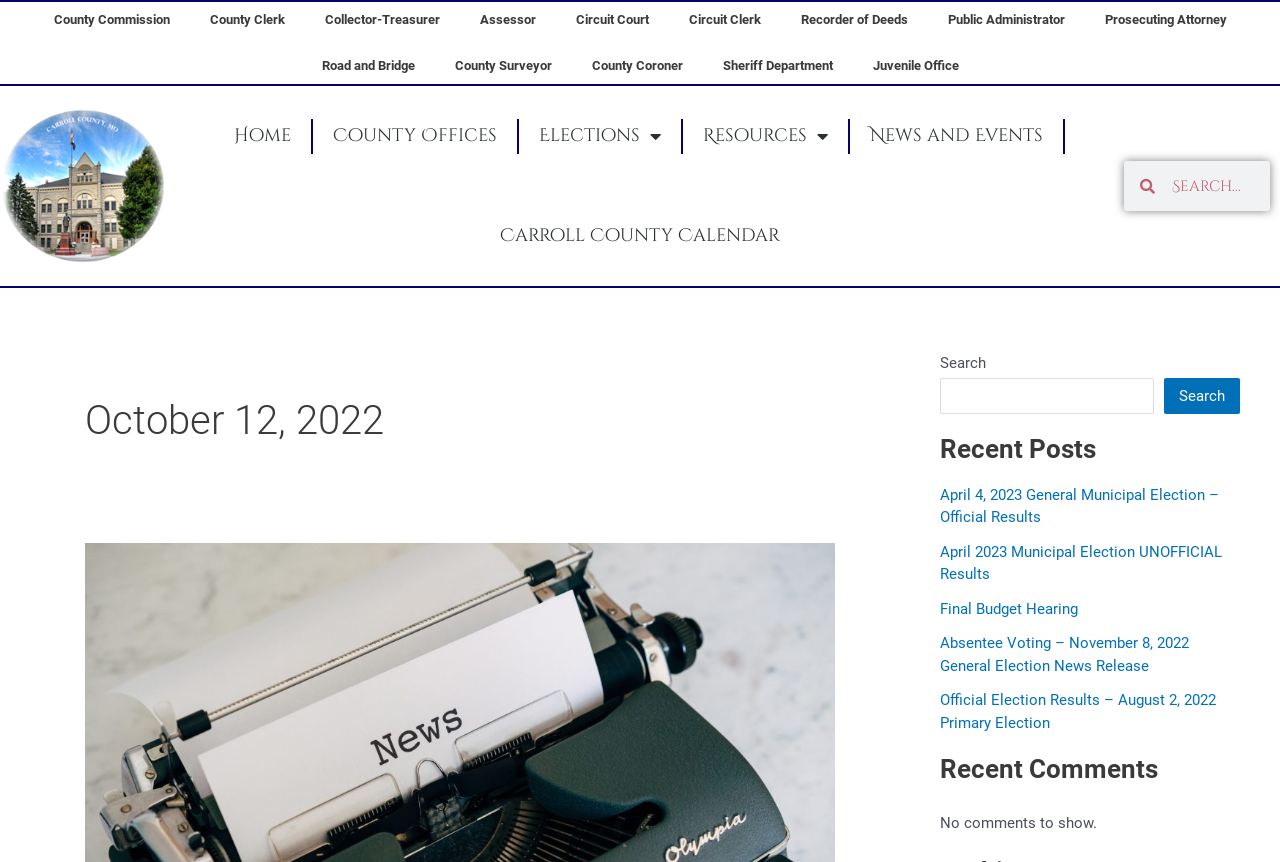Provide the bounding box coordinates of the HTML element described as: "Home". The bounding box coordinates should be four float numbers between 0 and 1, i.e., [left, top, right, bottom].

[0.168, 0.1, 0.243, 0.216]